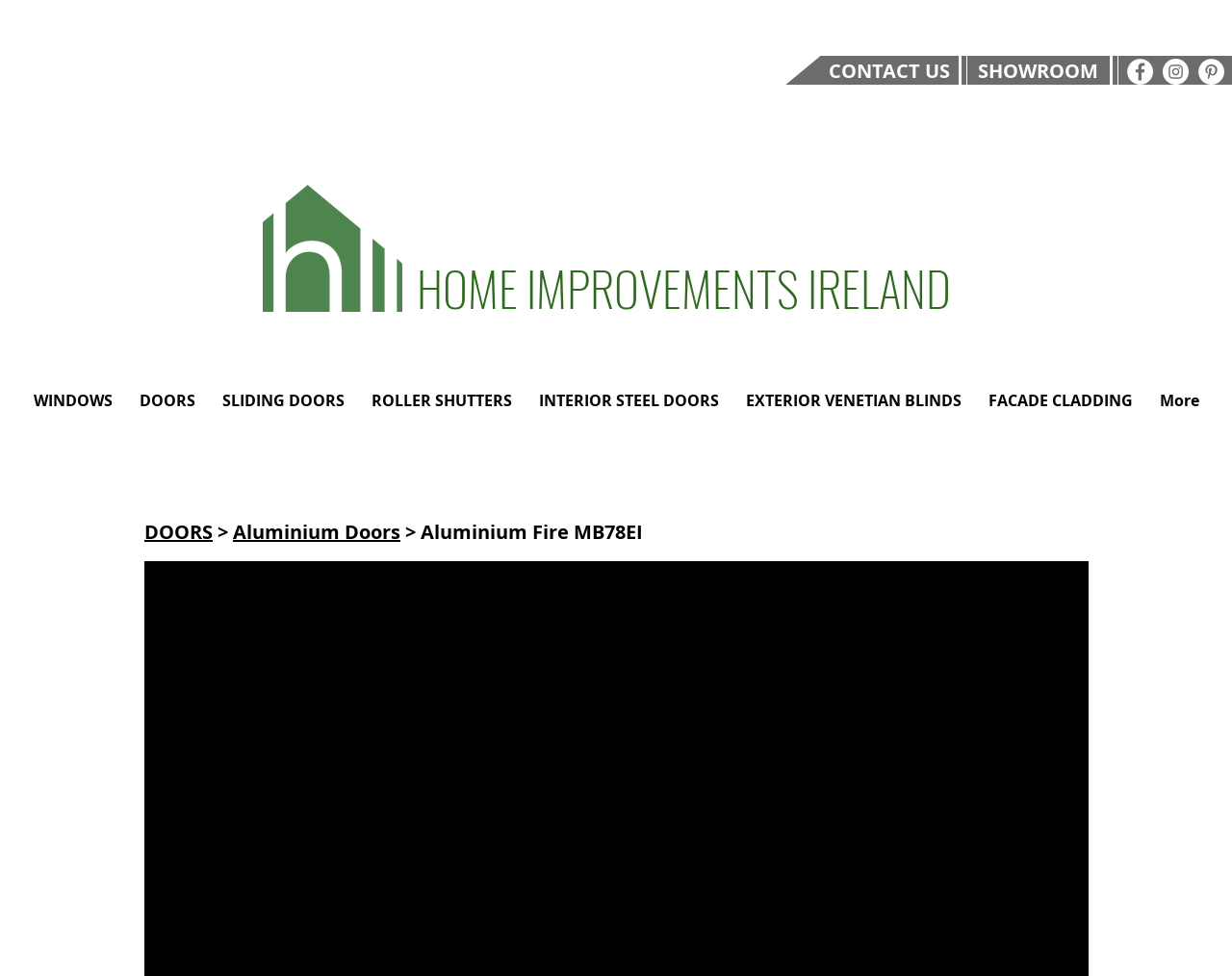Please give the bounding box coordinates of the area that should be clicked to fulfill the following instruction: "Navigate to WINDOWS". The coordinates should be in the format of four float numbers from 0 to 1, i.e., [left, top, right, bottom].

[0.016, 0.366, 0.102, 0.455]